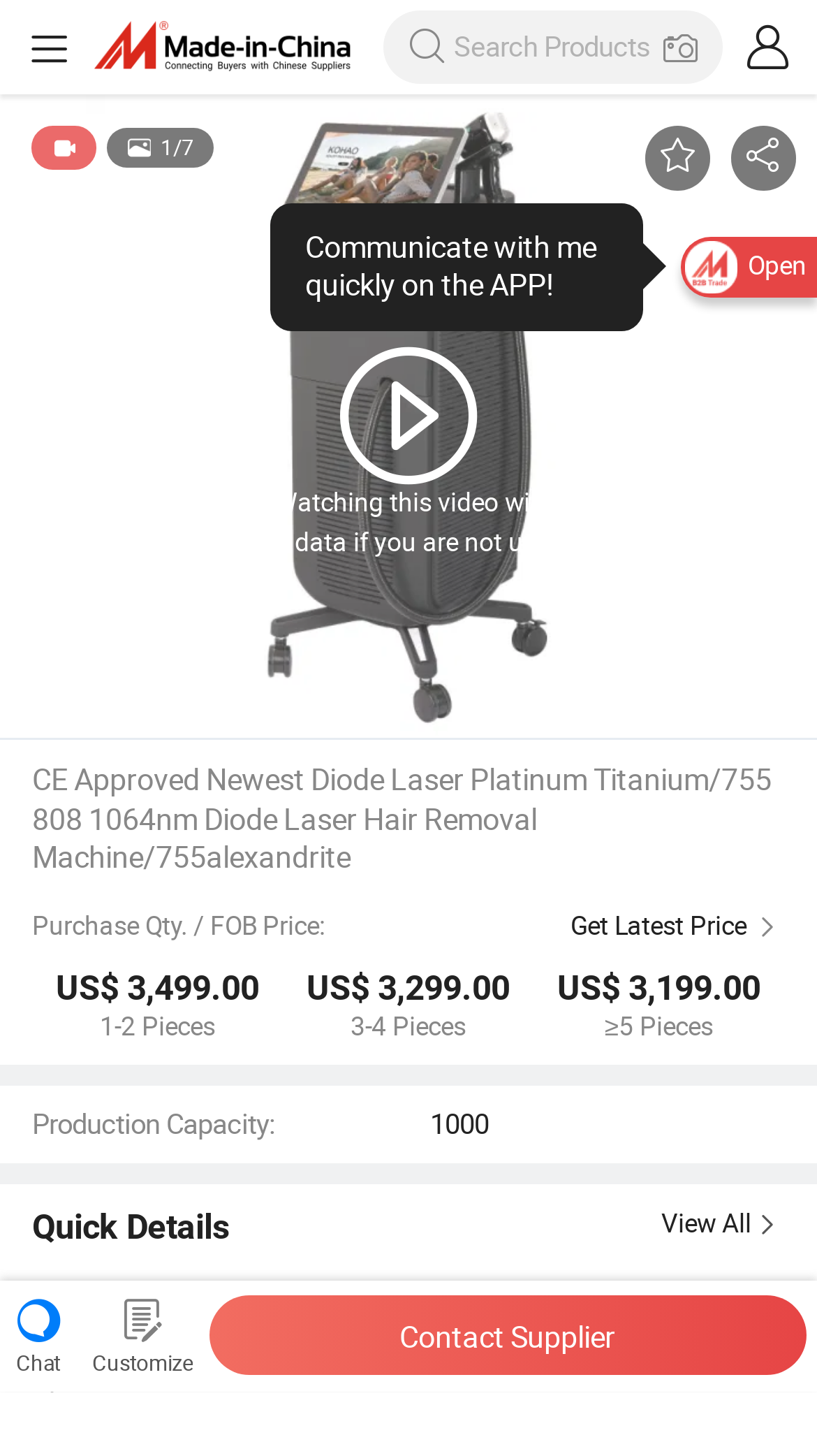Identify the bounding box coordinates of the clickable region required to complete the instruction: "Contact the supplier". The coordinates should be given as four float numbers within the range of 0 and 1, i.e., [left, top, right, bottom].

[0.256, 0.89, 0.987, 0.945]